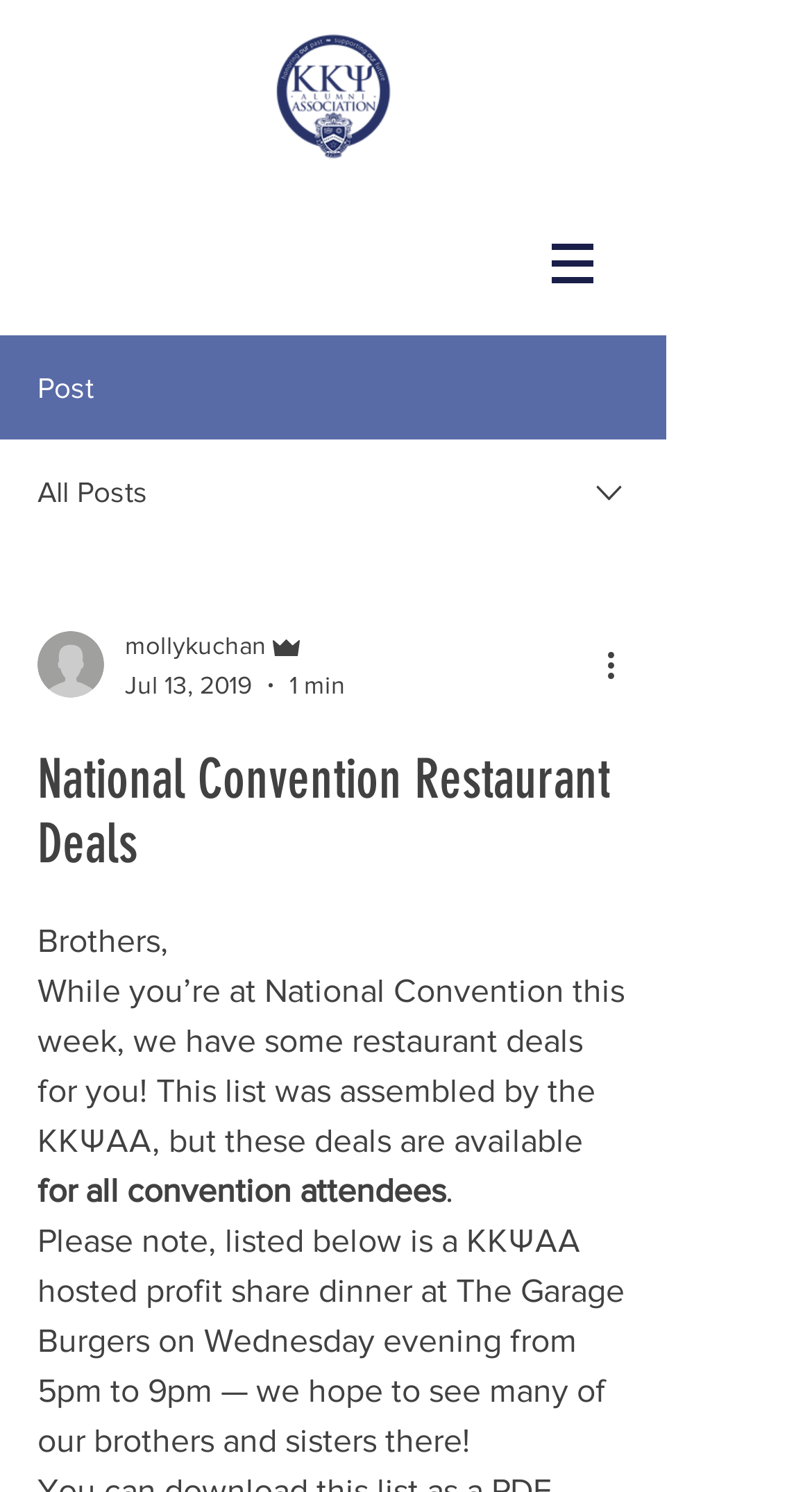Describe the entire webpage, focusing on both content and design.

This webpage appears to be a blog post or article about restaurant deals for attendees of a National Convention. At the top left of the page, there is a logo image of KKΨAA, and next to it, a navigation menu labeled "Site" with a dropdown button. Below the logo, there are several text elements, including a post title "National Convention Restaurant Deals", a label "Post", and a dropdown combobox with a writer's picture and name "mollykuchan" alongside other details like the date and time of the post.

The main content of the page is a paragraph of text that starts with "Brothers," and explains that the KKΨAA has assembled a list of restaurant deals for convention attendees. The text also mentions a specific dinner event at The Garage Burgers on Wednesday evening.

On the top right of the page, there is an image and a button labeled "More actions". At the bottom of the page, there are no other notable elements besides the main content. Overall, the page has a simple layout with a focus on the text content.